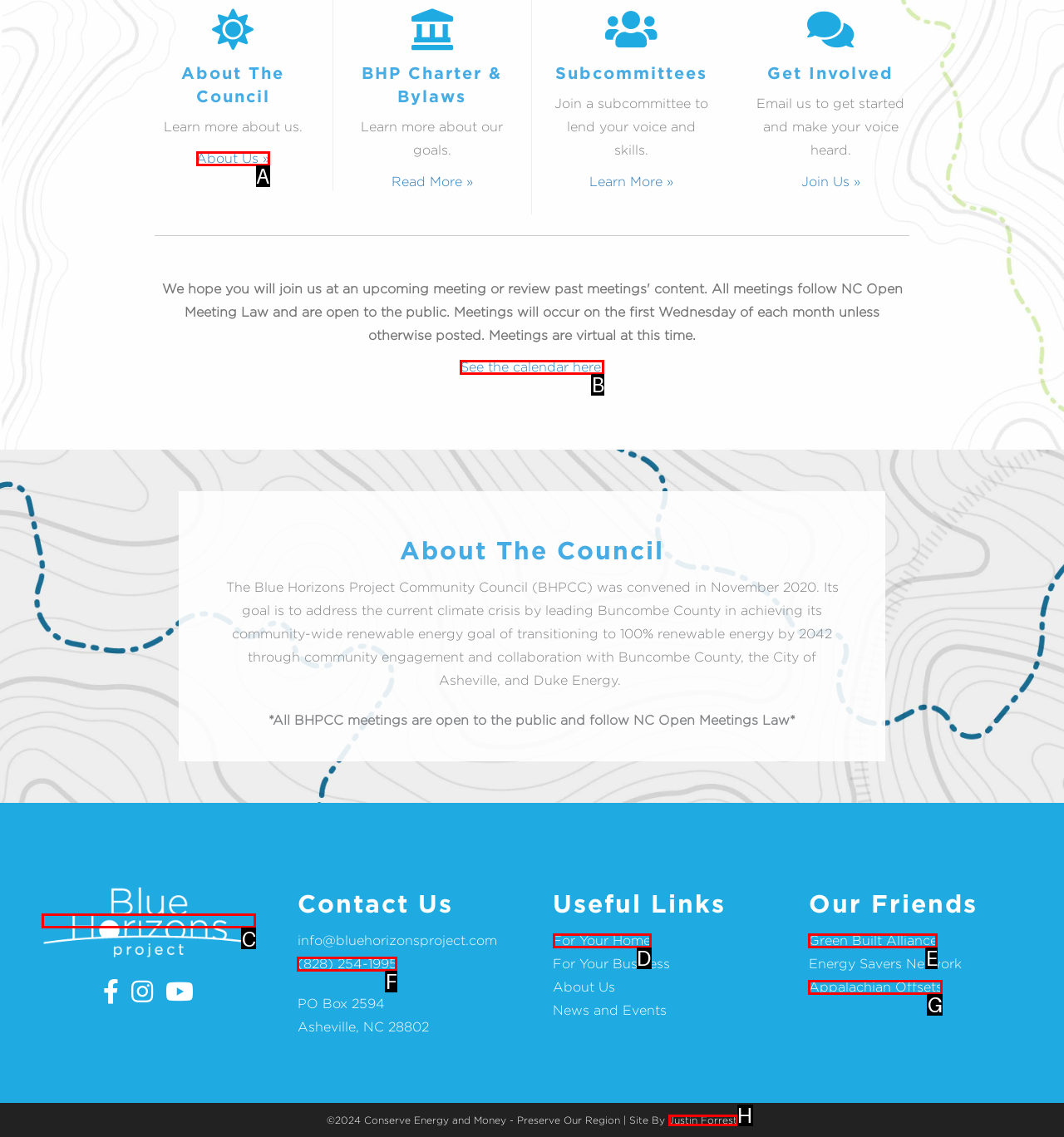Identify the HTML element that best matches the description: See the calendar here.. Provide your answer by selecting the corresponding letter from the given options.

B